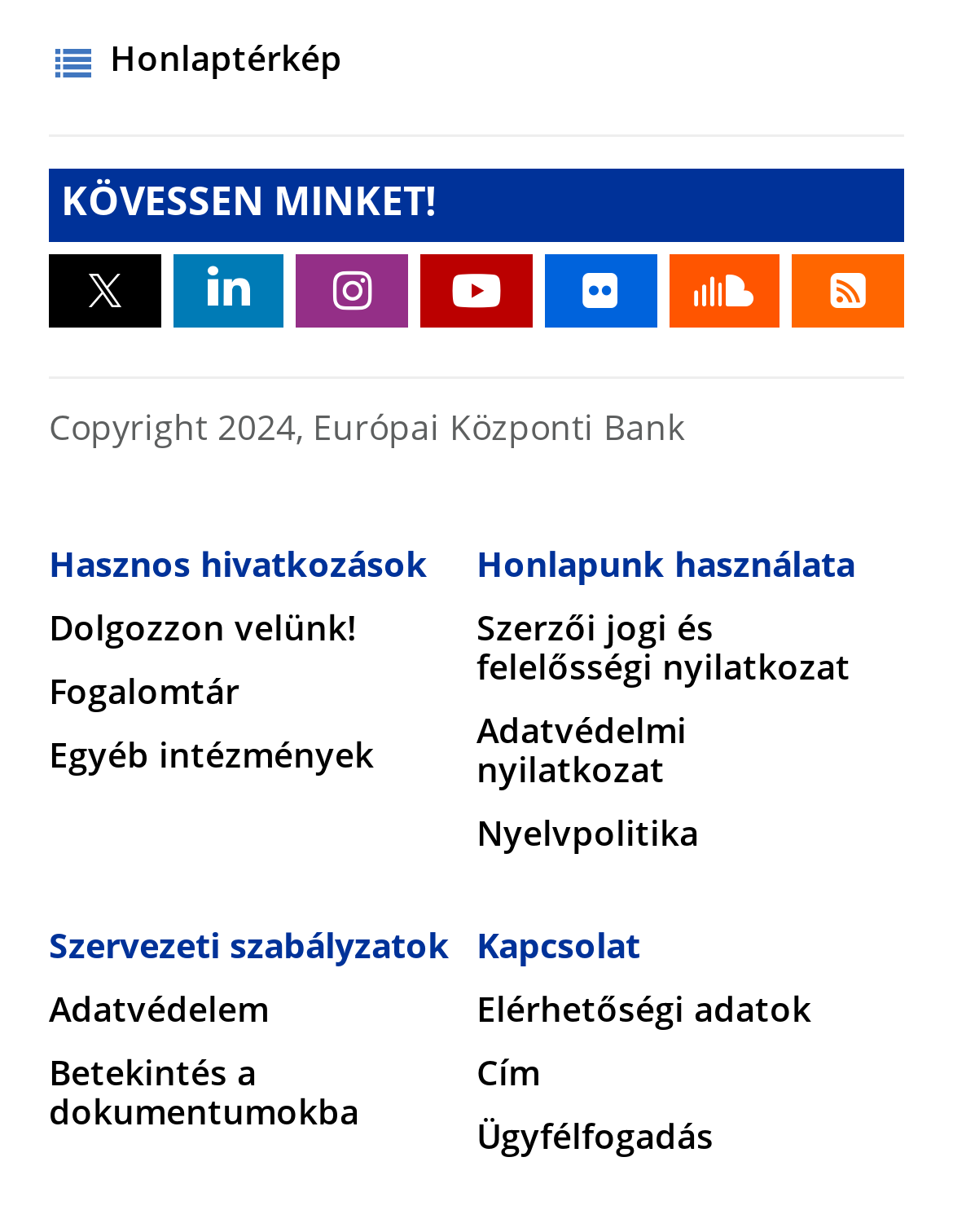Can you look at the image and give a comprehensive answer to the question:
How many links are there in the 'Kapcsolat' section?

I looked at the links under the 'Kapcsolat' section, which starts with the StaticText element 'Kapcsolat', and counted the number of links, which are 'Elérhetőségi adatok', 'Cím', and 'Ügyfélfogadás'.